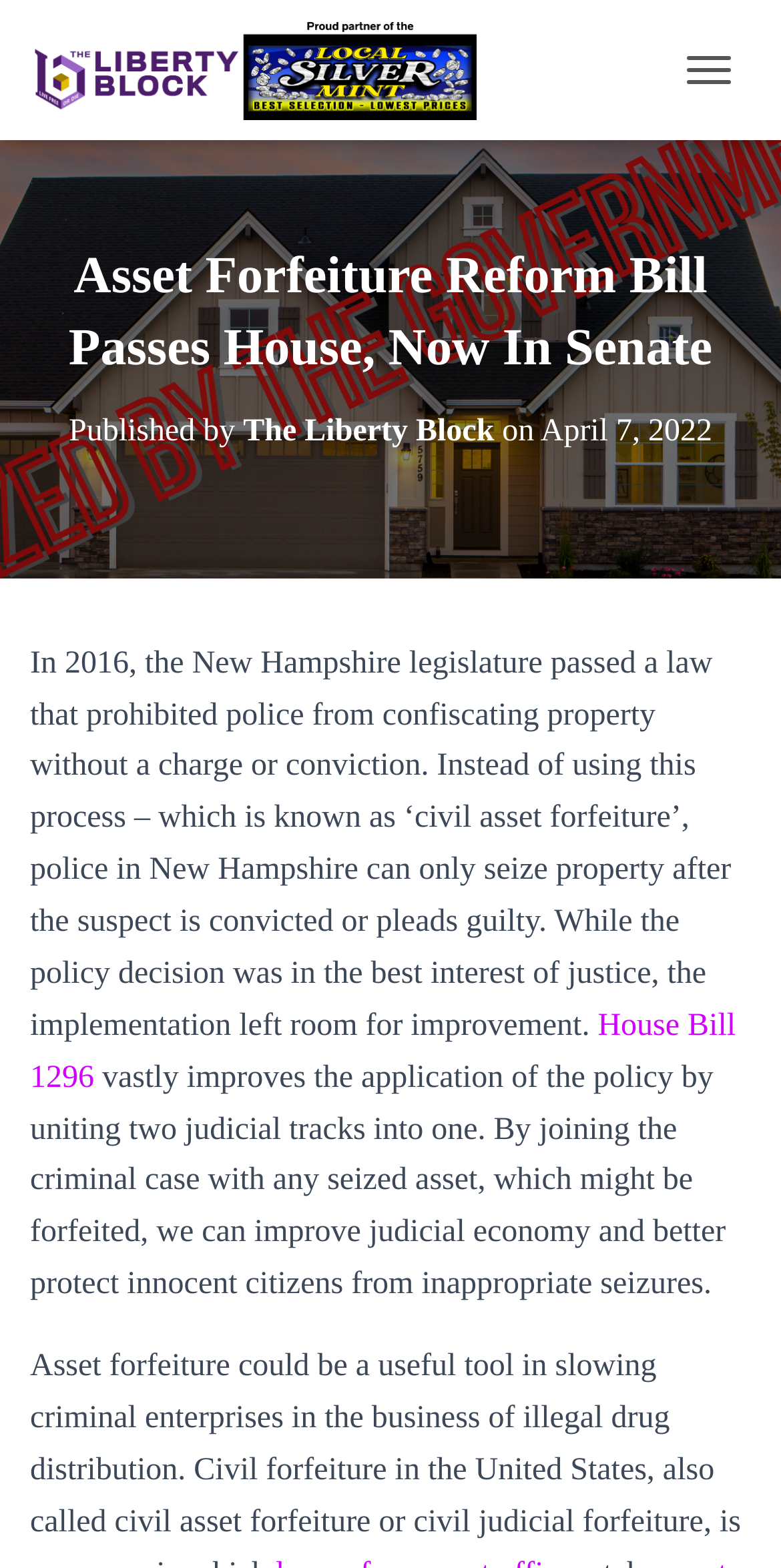Based on the element description Toggle Navigation, identify the bounding box coordinates for the UI element. The coordinates should be in the format (top-left x, top-left y, bottom-right x, bottom-right y) and within the 0 to 1 range.

[0.854, 0.024, 0.962, 0.065]